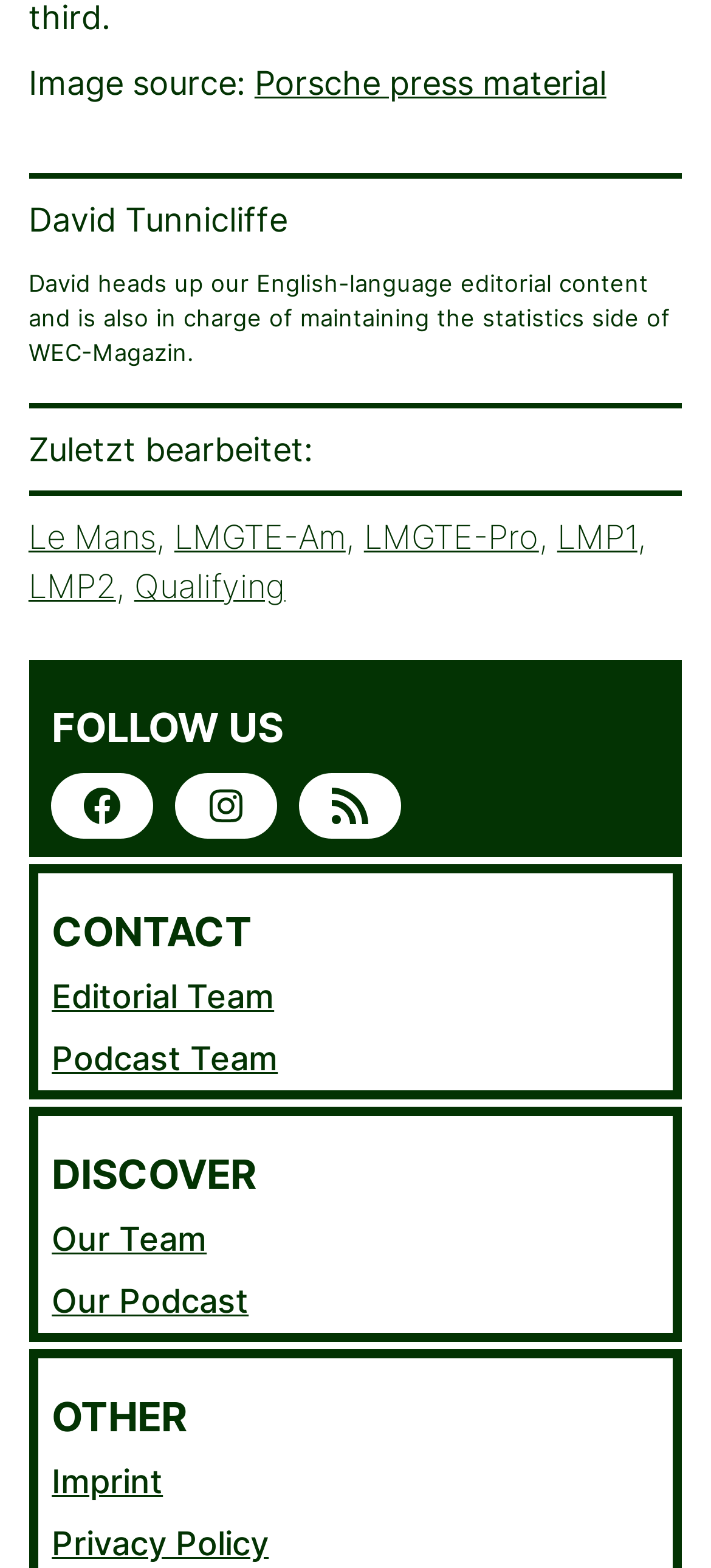Please identify the bounding box coordinates of the area that needs to be clicked to fulfill the following instruction: "Learn about Ayurvedic Massage."

None